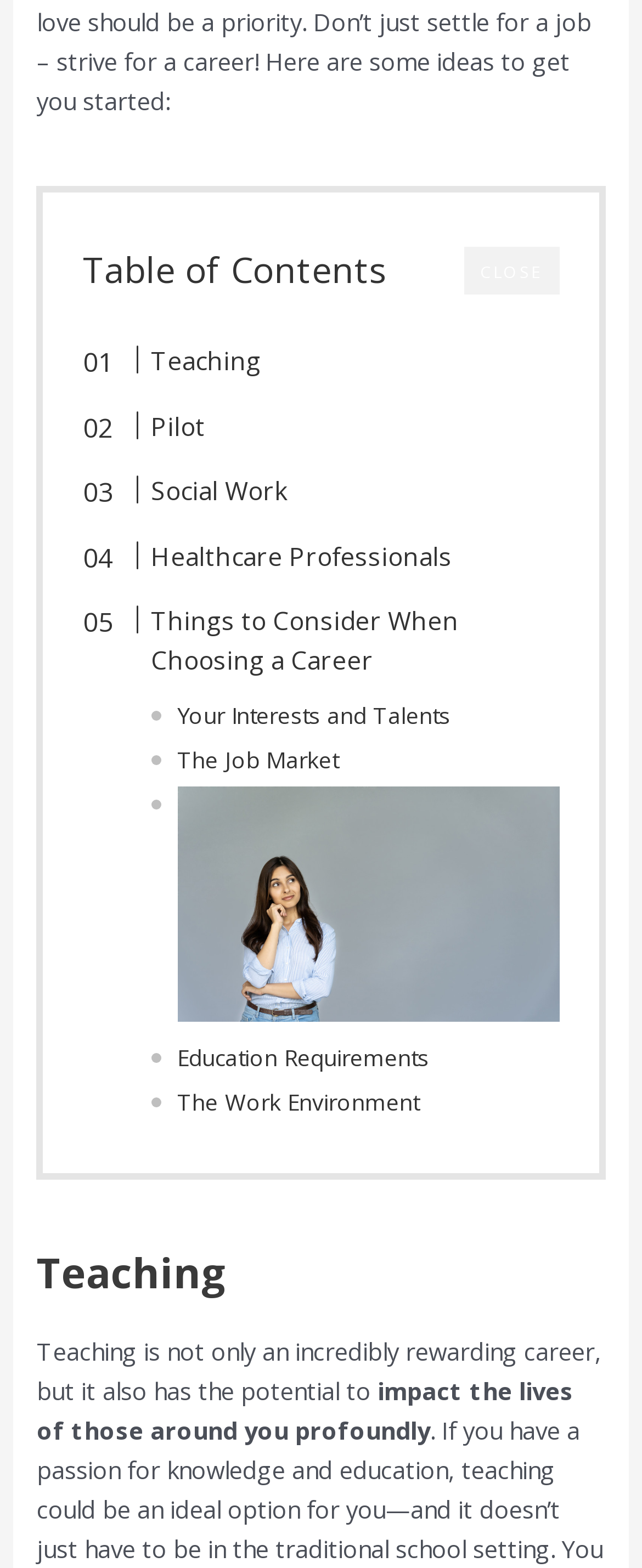Calculate the bounding box coordinates of the UI element given the description: "Social Work".

[0.183, 0.301, 0.451, 0.326]